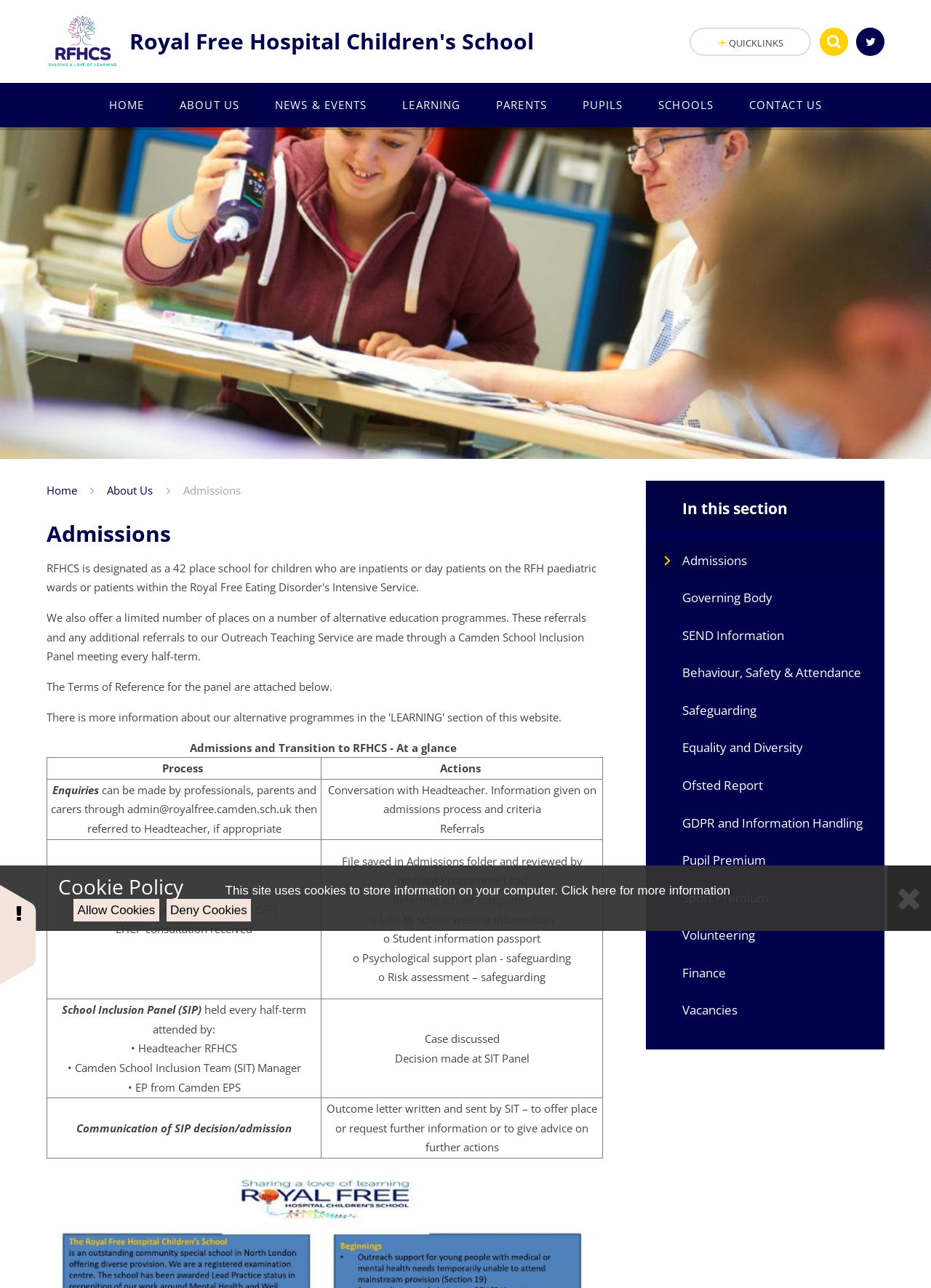Can you provide the bounding box coordinates for the element that should be clicked to implement the instruction: "Click the 'CONTACT US' link"?

[0.785, 0.064, 0.902, 0.099]